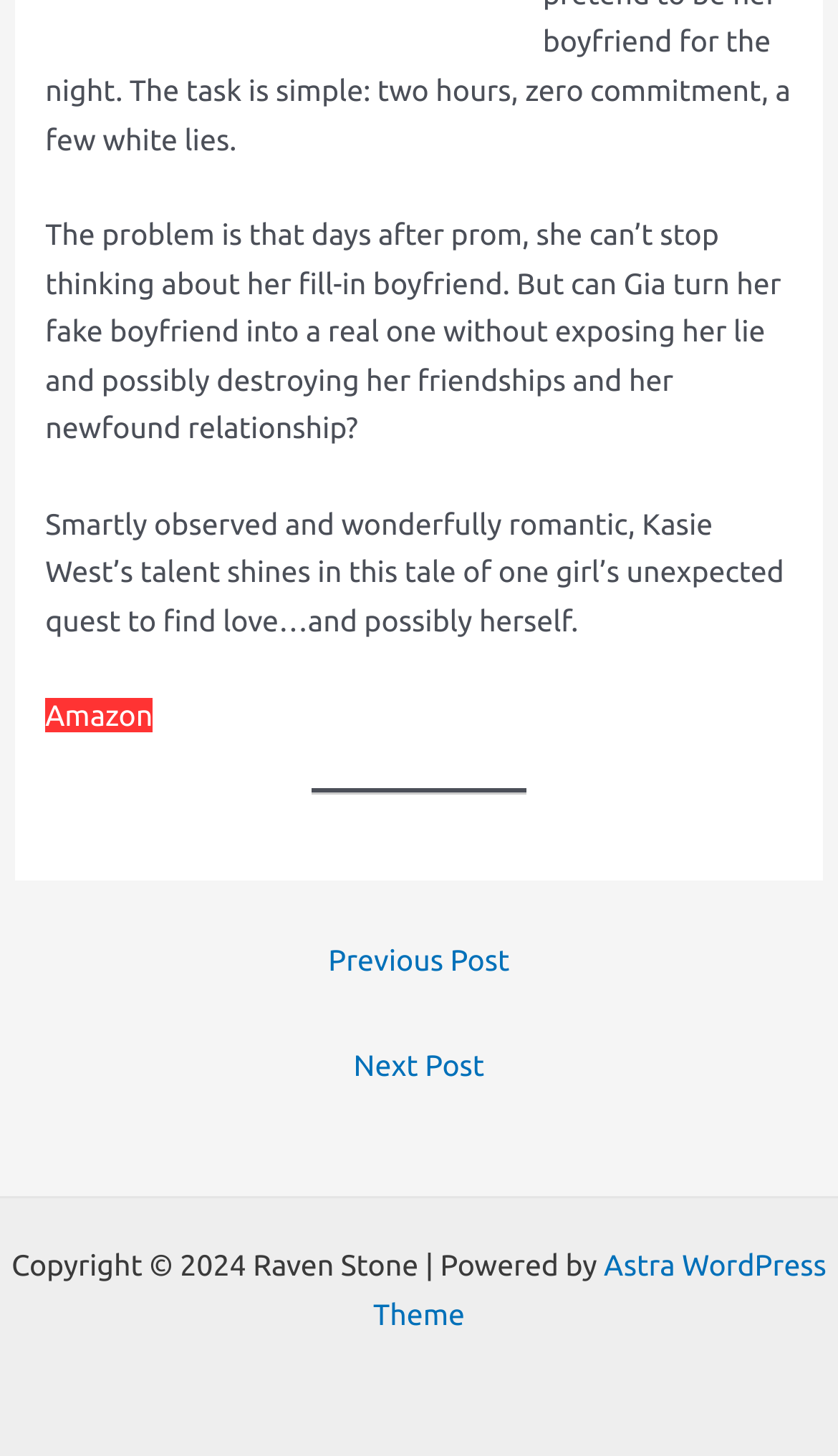What is Gia trying to do?
Please respond to the question with as much detail as possible.

Based on the text, Gia is trying to turn her fake boyfriend into a real one without exposing her lie and possibly destroying her friendships and her newfound relationship.